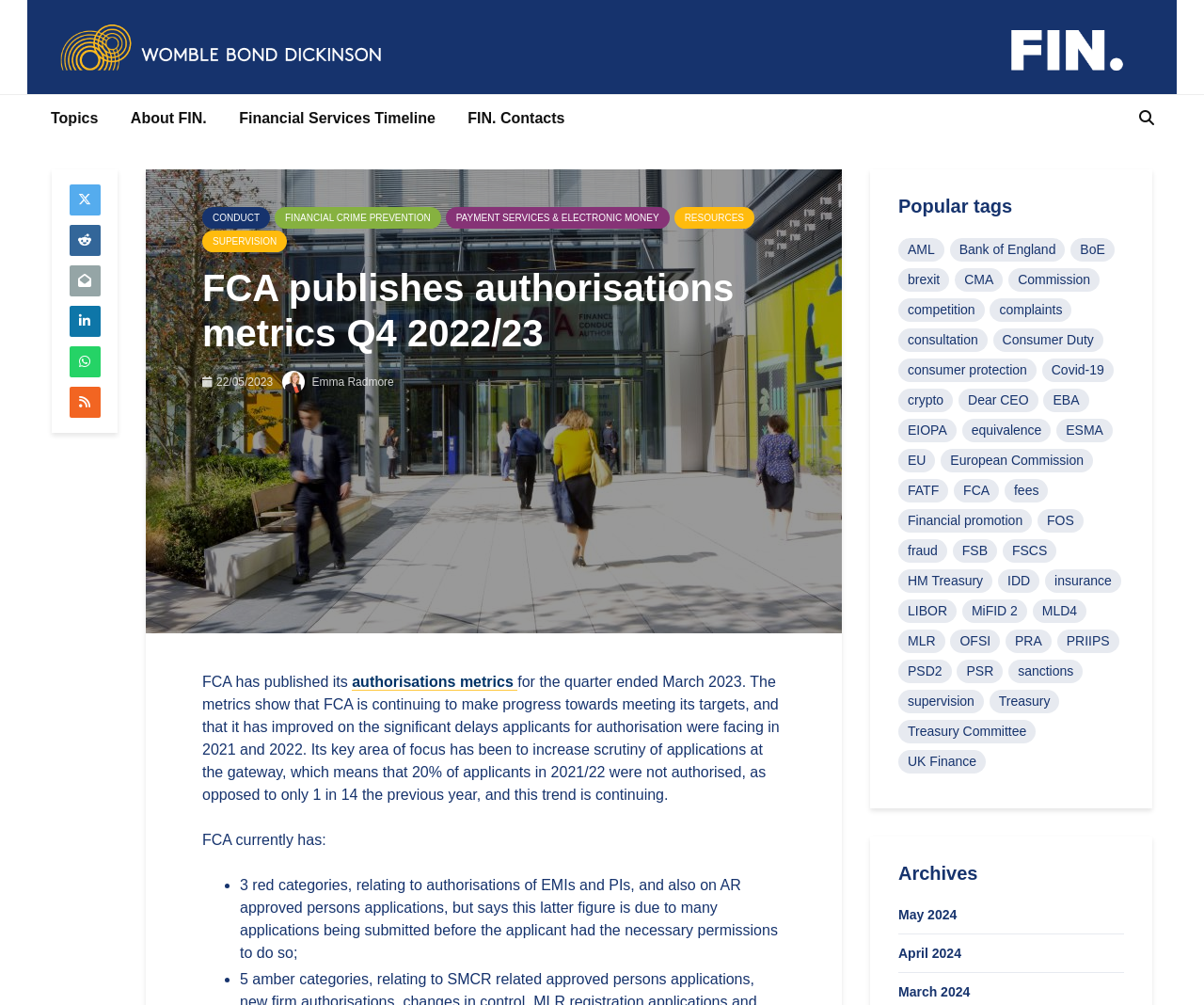Using the given element description, provide the bounding box coordinates (top-left x, top-left y, bottom-right x, bottom-right y) for the corresponding UI element in the screenshot: Bank of England

[0.789, 0.237, 0.885, 0.26]